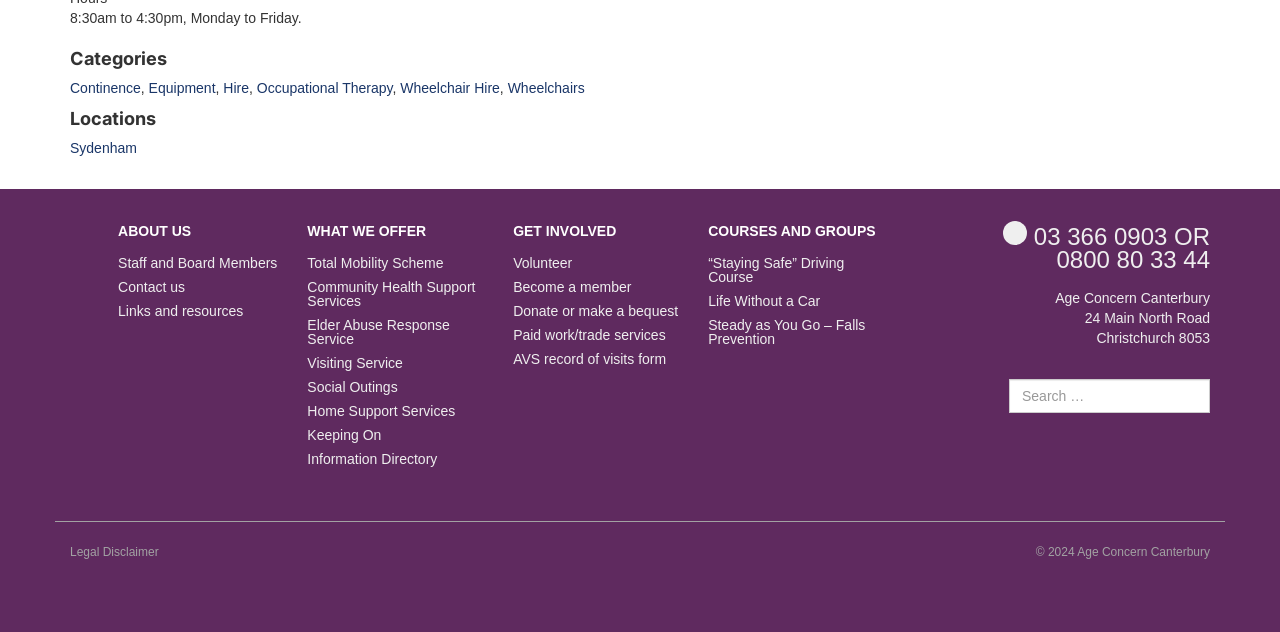Identify the bounding box coordinates of the region that should be clicked to execute the following instruction: "Call the customer service".

None